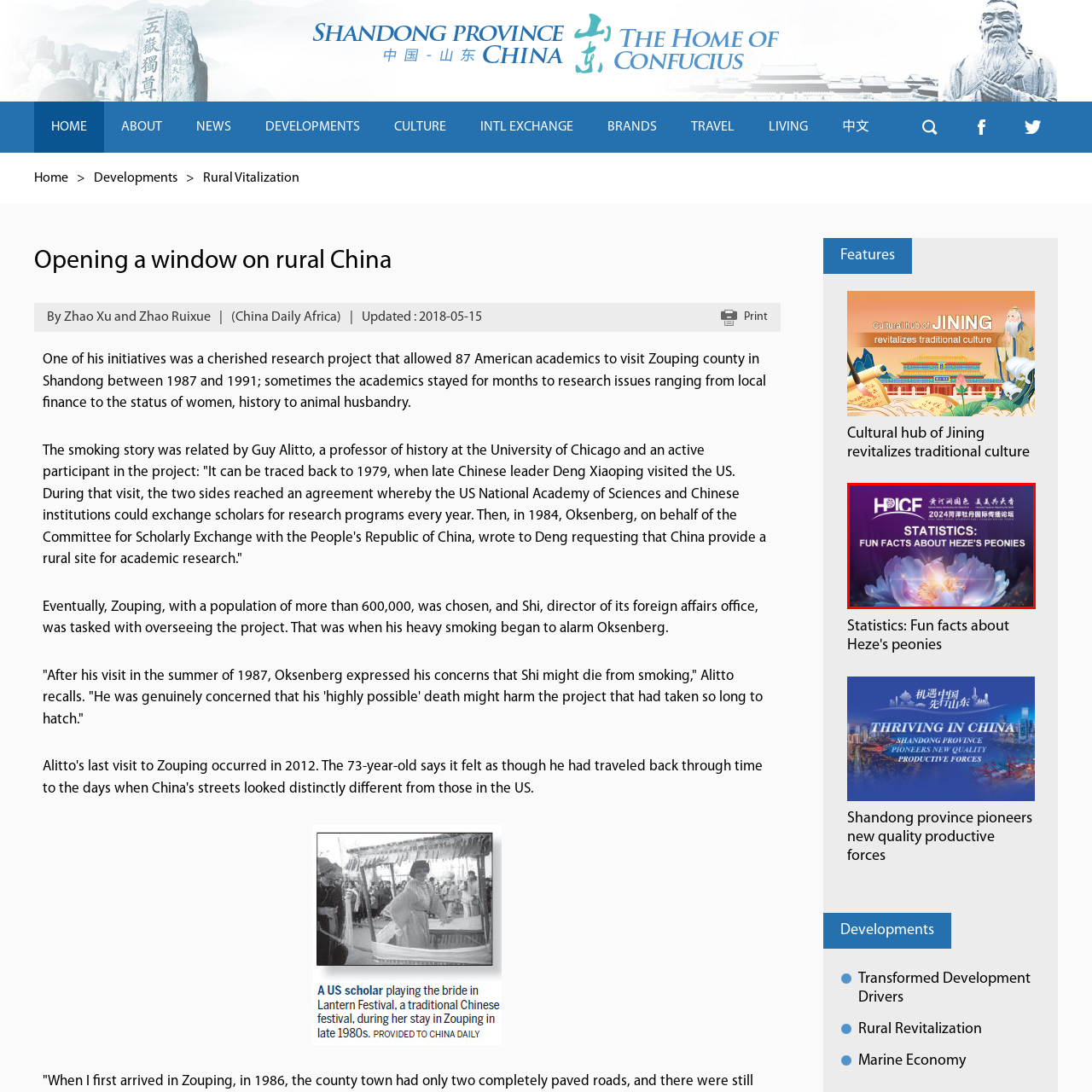Direct your attention to the section outlined in red and answer the following question with a single word or brief phrase: 
What is the logo featured above the image?

HPICF